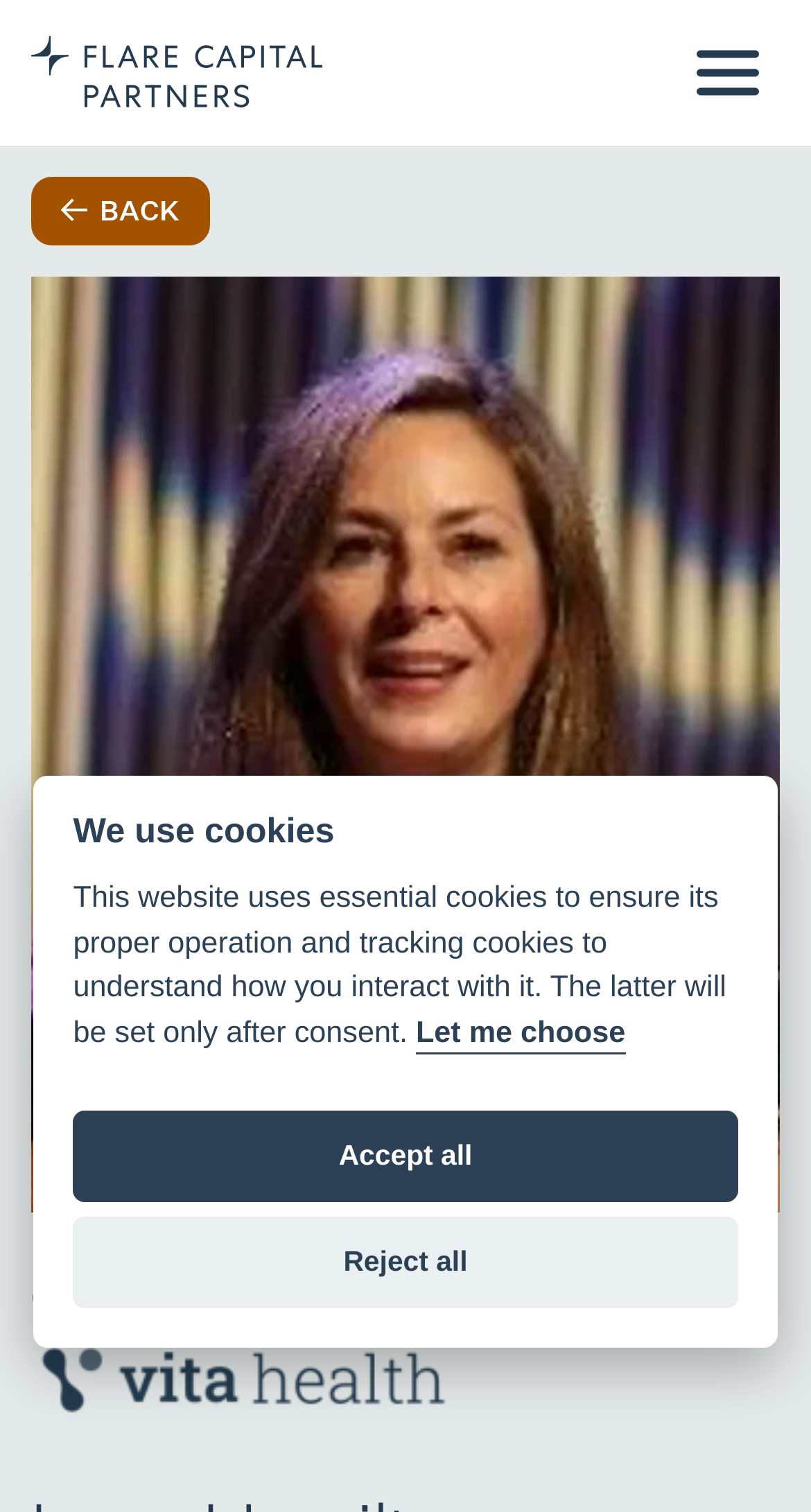How many buttons are in the navigation menu?
Observe the image and answer the question with a one-word or short phrase response.

1